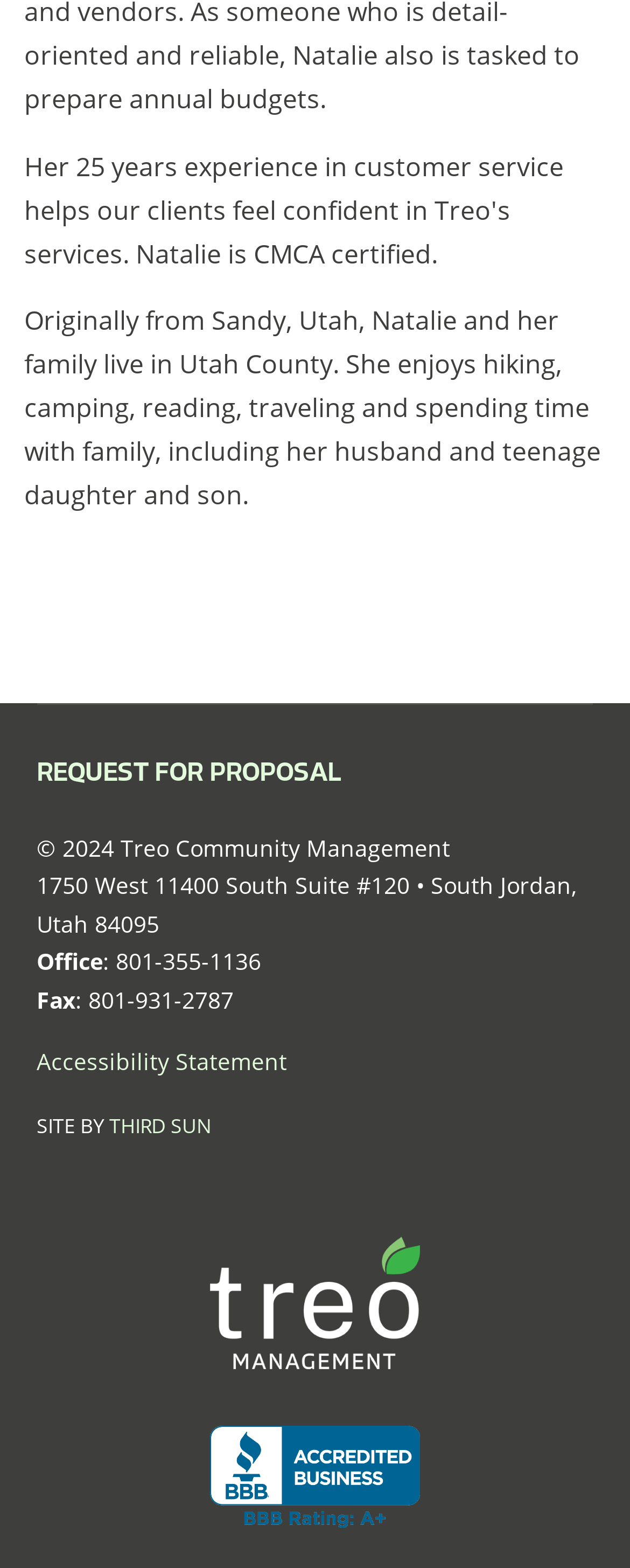What is Natalie's family composition?
Refer to the image and answer the question using a single word or phrase.

Husband and teenage daughter and son